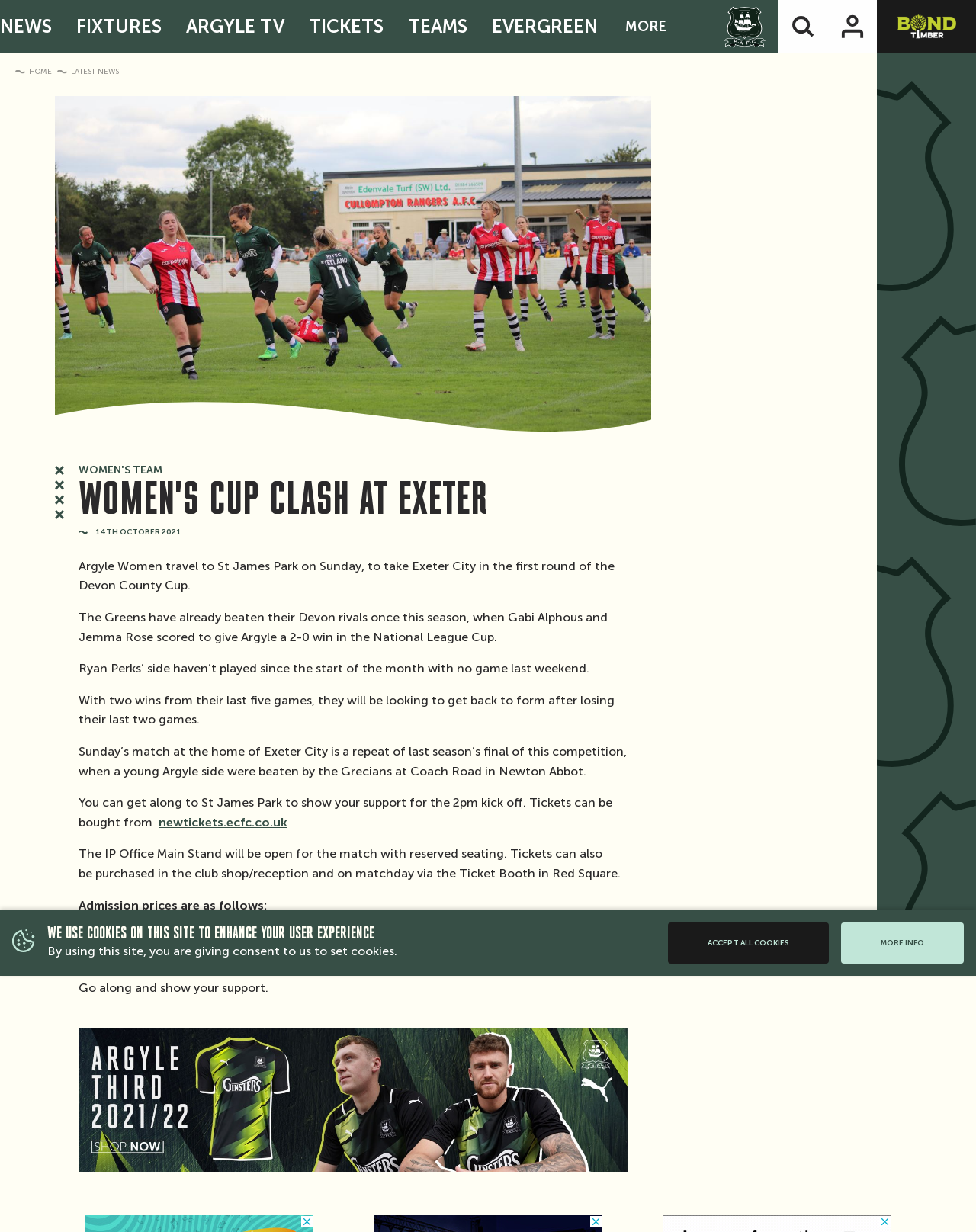Give a one-word or phrase response to the following question: What is the name of the stadium where the team plays?

Home Park